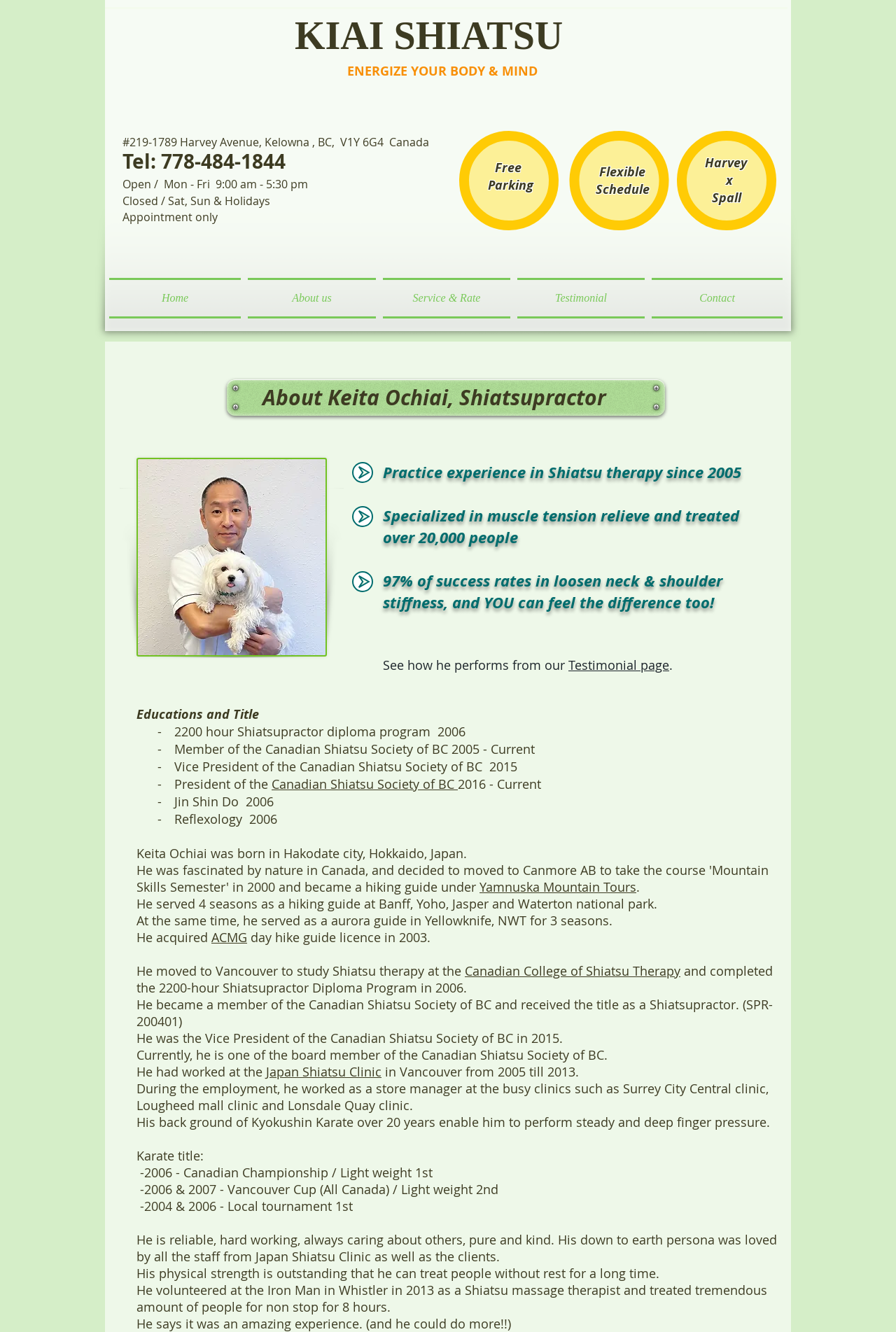Offer a comprehensive description of the webpage’s content and structure.

This webpage is about KIAI SHIATSU, a Shiatsu massage therapy center in Kelowna, BC, Canada. At the top of the page, there are three headings: "KIAI SHIATSU", "ENERGIZE YOUR BODY & MIND", and another empty heading. Below these headings, there is a section with the center's address, phone number, and business hours.

To the right of the address section, there are several headings, including "Free Parking" and "Flexible Schedule". Below these headings, there is a navigation menu with links to other pages, including "Home", "About us", "Service & Rate", "Testimonial", and "Contact".

The main content of the page is about Keita Ochiai, the Shiatsu practitioner. There is a photo of him on the left side of the page, and a brief introduction to his practice experience and specialties. Below the photo, there are several paragraphs of text describing his background, education, and experience as a Shiatsu practitioner and hiking guide.

The text is divided into sections, with headings such as "Practice experience in Shiatsu therapy since 2005", "Educations and Title", and "Karate title". The sections describe his experience, education, and certifications in Shiatsu therapy, as well as his background in karate and hiking guiding.

Throughout the page, there are several links to other pages, including the "Testimonial" page and the "Canadian College of Shiatsu Therapy" website. The page also mentions that Keita Ochiai has worked at the Japan Shiatsu Clinic in Vancouver and has volunteered as a Shiatsu massage therapist at the Iron Man in Whistler.